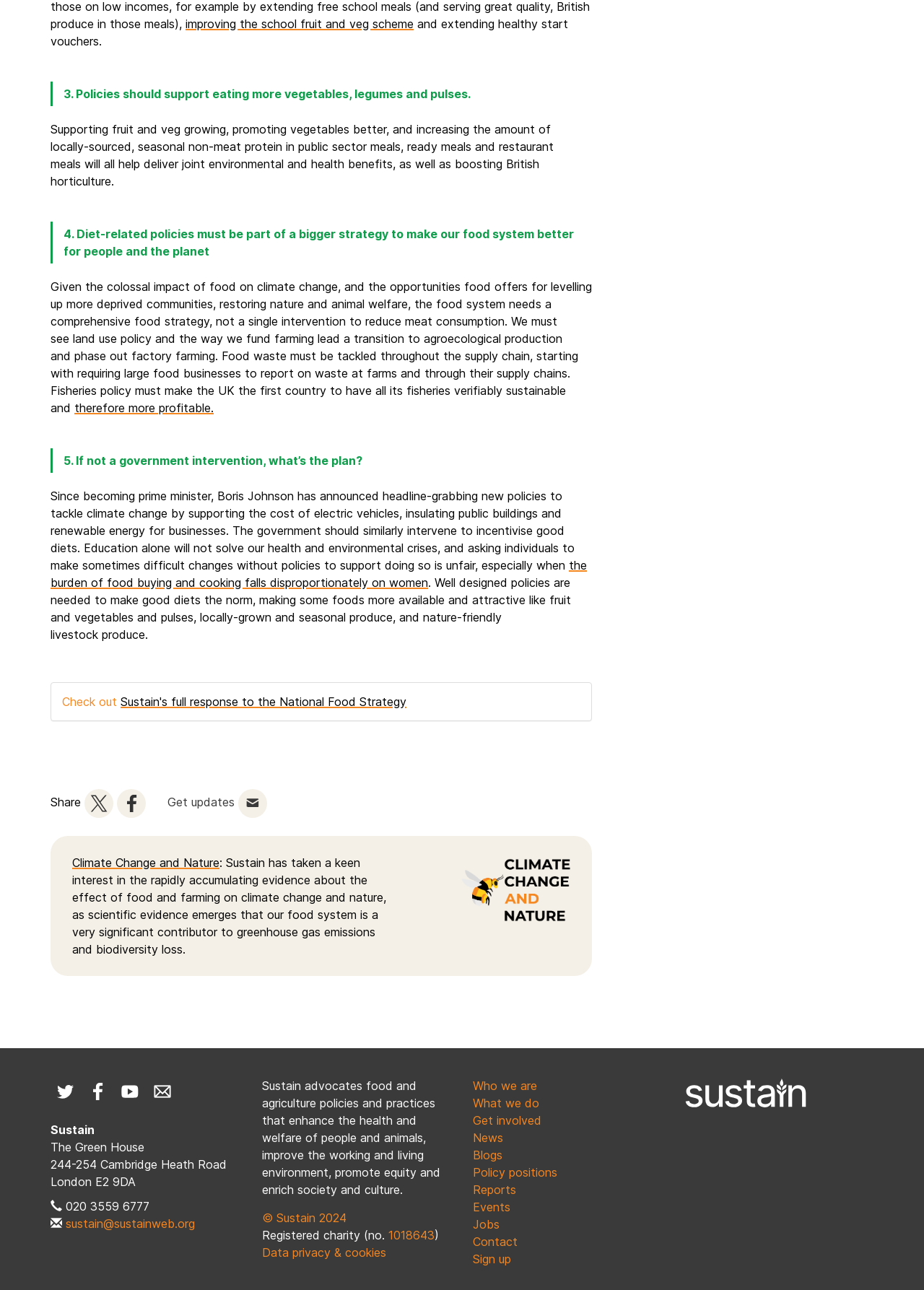Find and specify the bounding box coordinates that correspond to the clickable region for the instruction: "Learn more about Climate Change and Nature".

[0.078, 0.663, 0.238, 0.674]